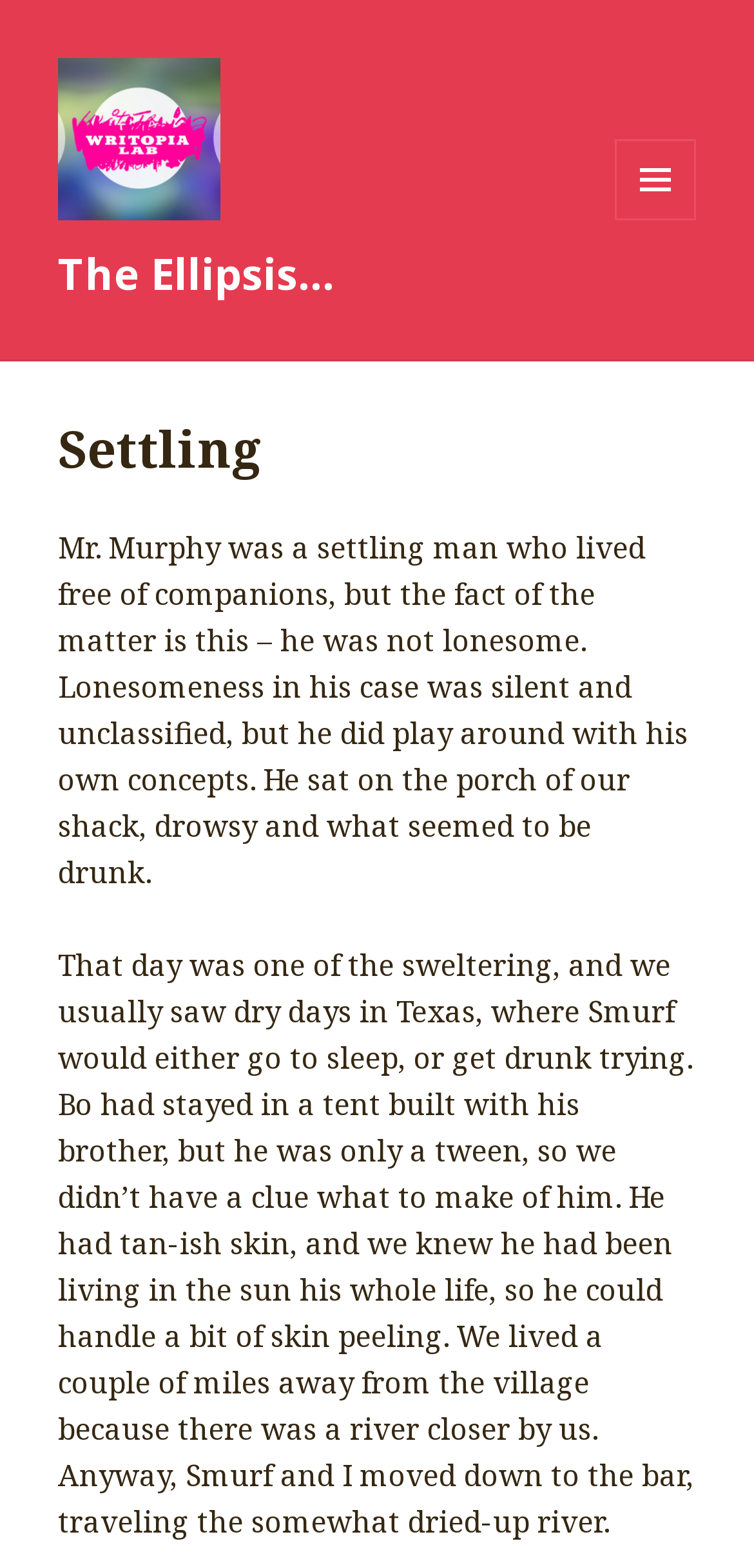Refer to the screenshot and give an in-depth answer to this question: What is the name of the character mentioned in the text?

I read the text in the StaticText elements and found the name 'Mr. Murphy' mentioned in the first paragraph. This is likely the name of a character in the story.